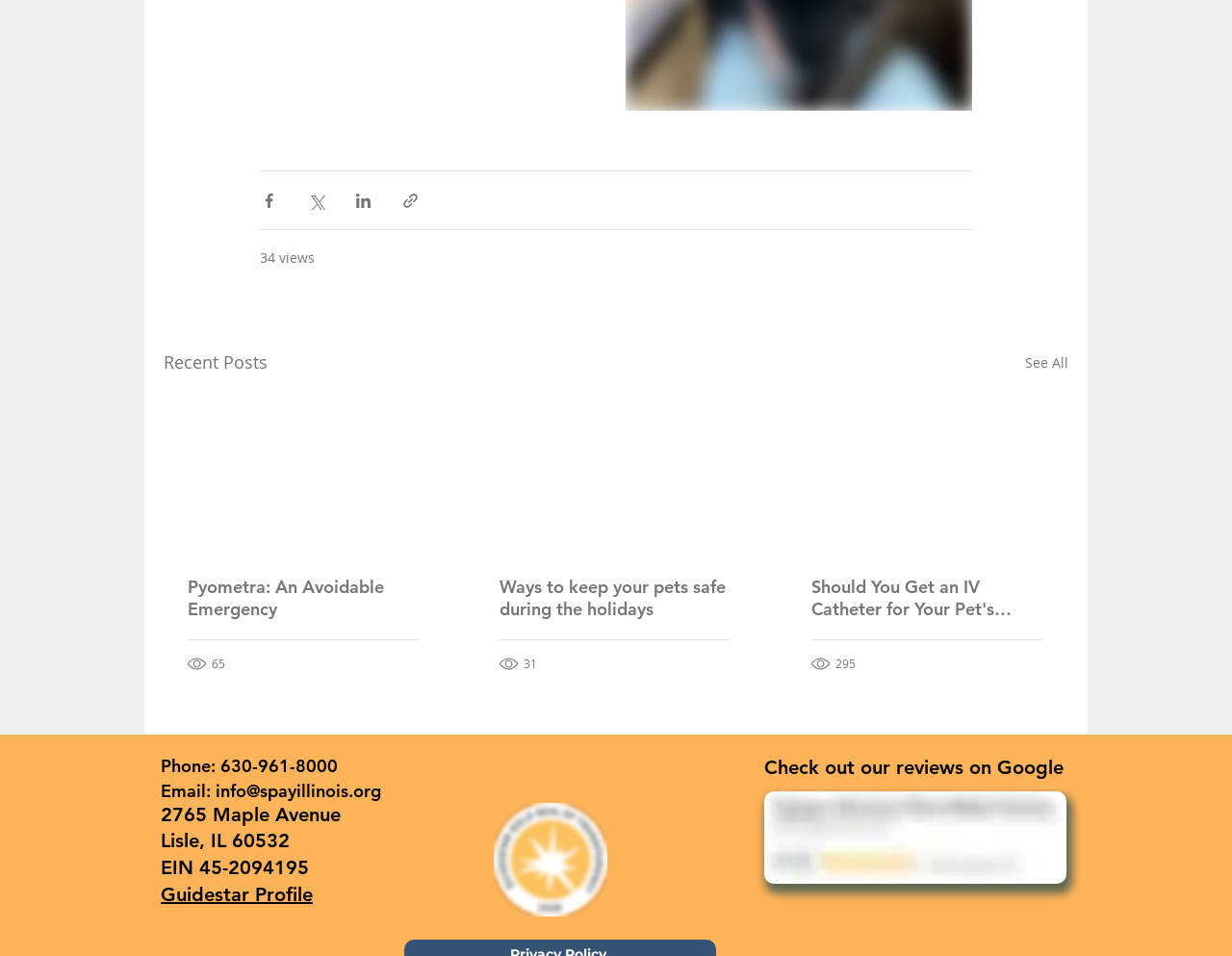What is the name of the image at the bottom of the webpage?
Refer to the screenshot and deliver a thorough answer to the question presented.

I found the image by looking at the image elements at the bottom of the webpage. The image is described as 'PrintCMYK_6in_Gold.png', which suggests that it is a logo or branding element.